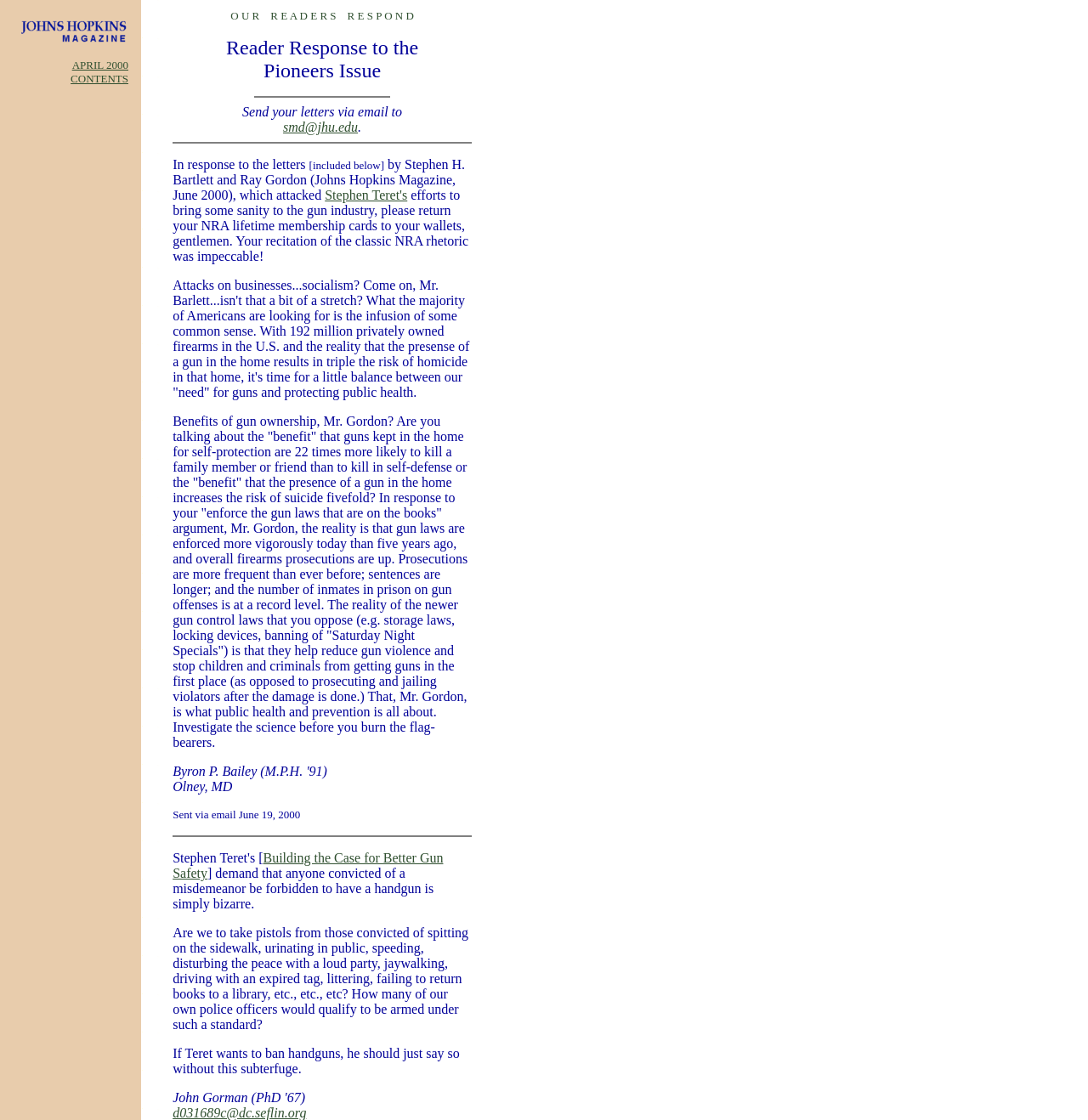Identify the bounding box coordinates for the UI element described as follows: Stephen Teret's. Use the format (top-left x, top-left y, bottom-right x, bottom-right y) and ensure all values are floating point numbers between 0 and 1.

[0.299, 0.168, 0.374, 0.181]